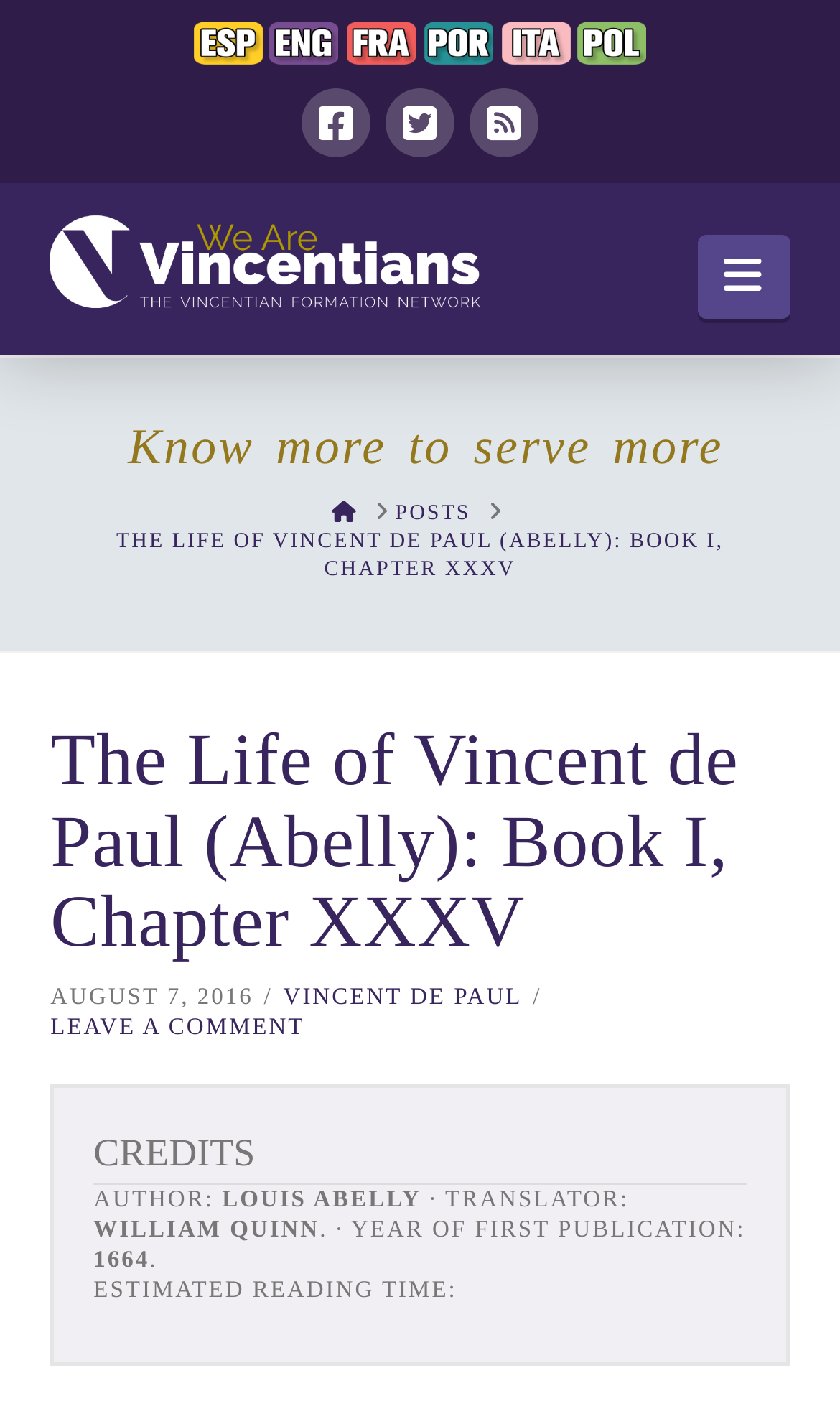Determine the bounding box coordinates of the clickable region to carry out the instruction: "View the credits of the post".

[0.111, 0.805, 0.889, 0.944]